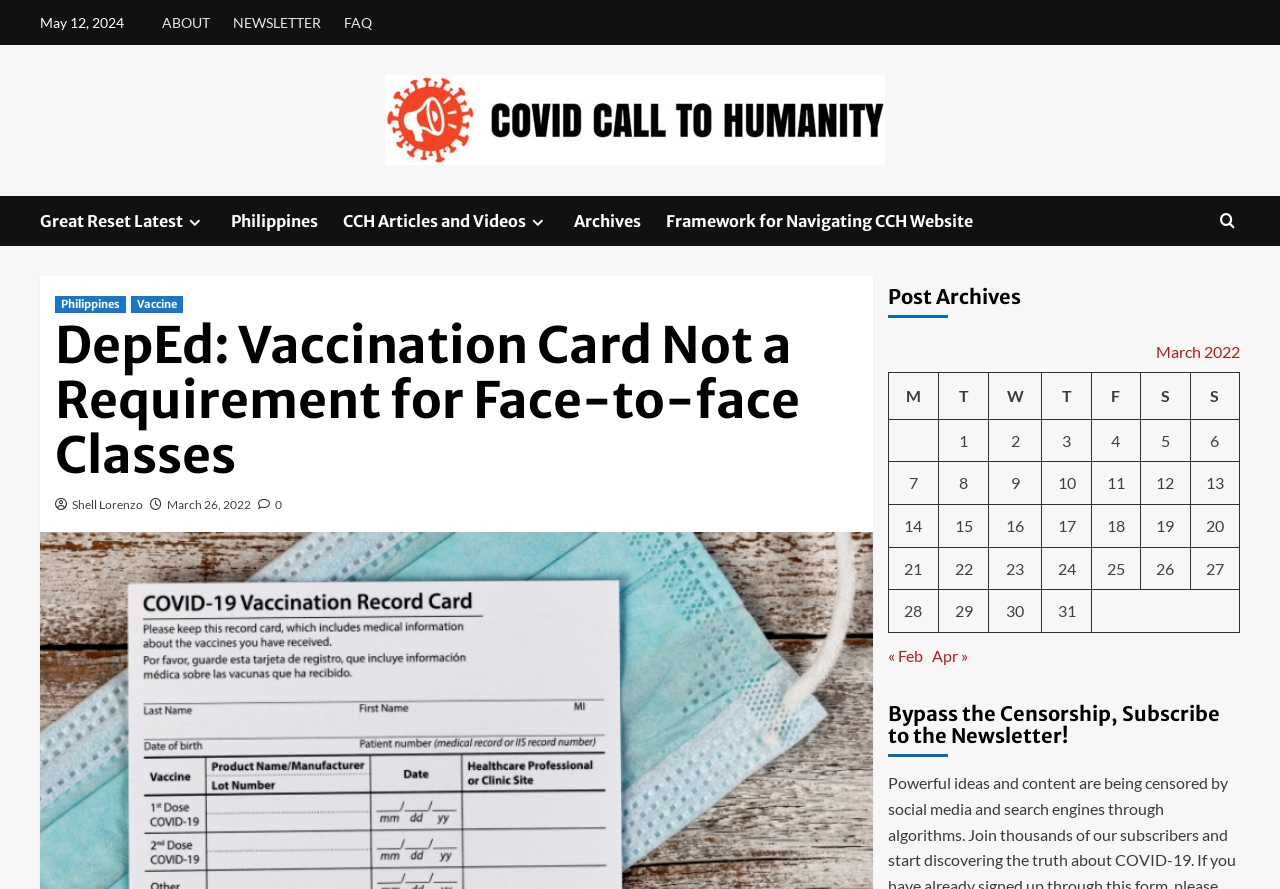Locate the bounding box coordinates of the clickable region necessary to complete the following instruction: "View Covid Call To Humanity image". Provide the coordinates in the format of four float numbers between 0 and 1, i.e., [left, top, right, bottom].

[0.301, 0.084, 0.691, 0.186]